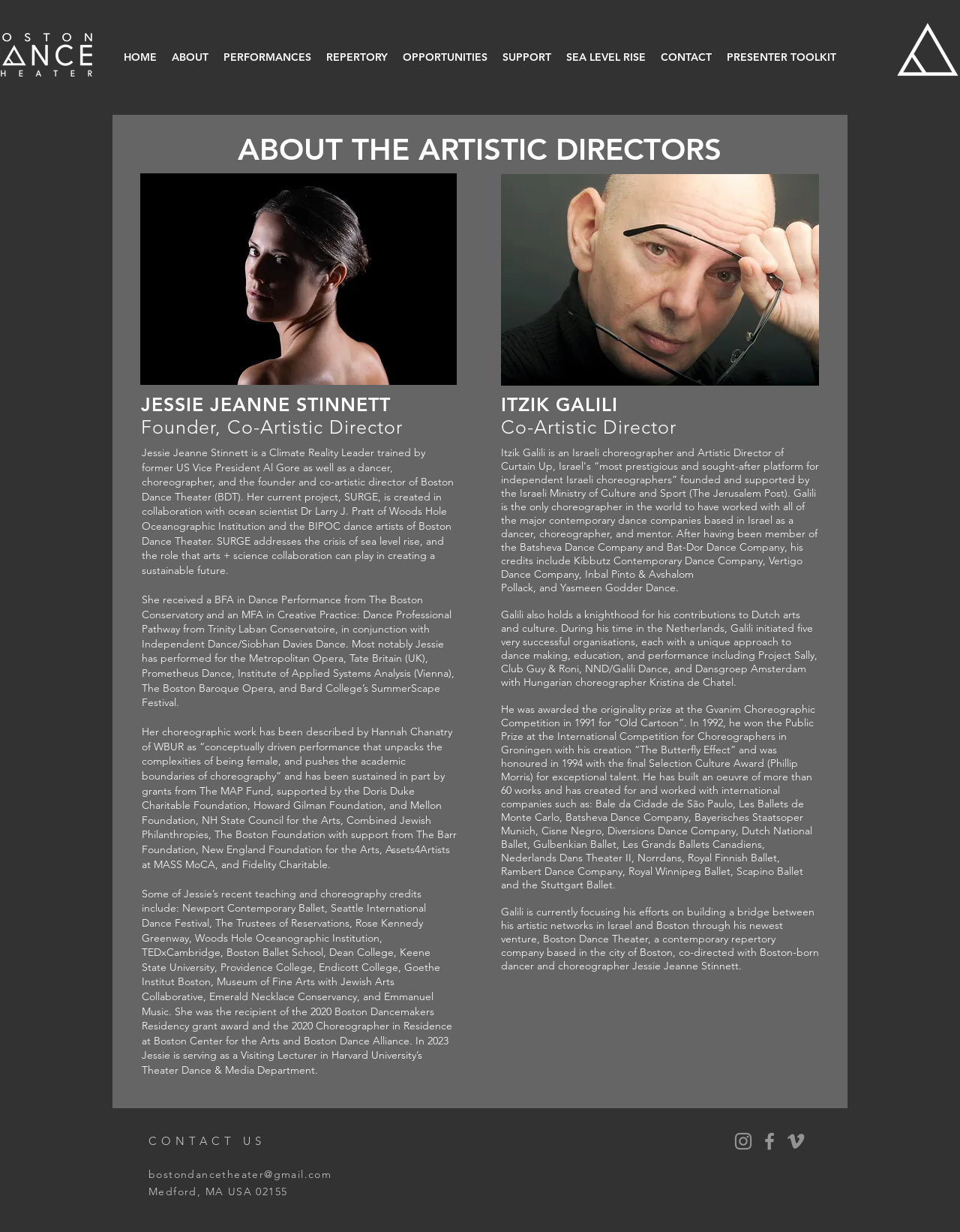Show the bounding box coordinates of the region that should be clicked to follow the instruction: "View Jessie Jeanne Stinnett's biography."

[0.147, 0.319, 0.476, 0.356]